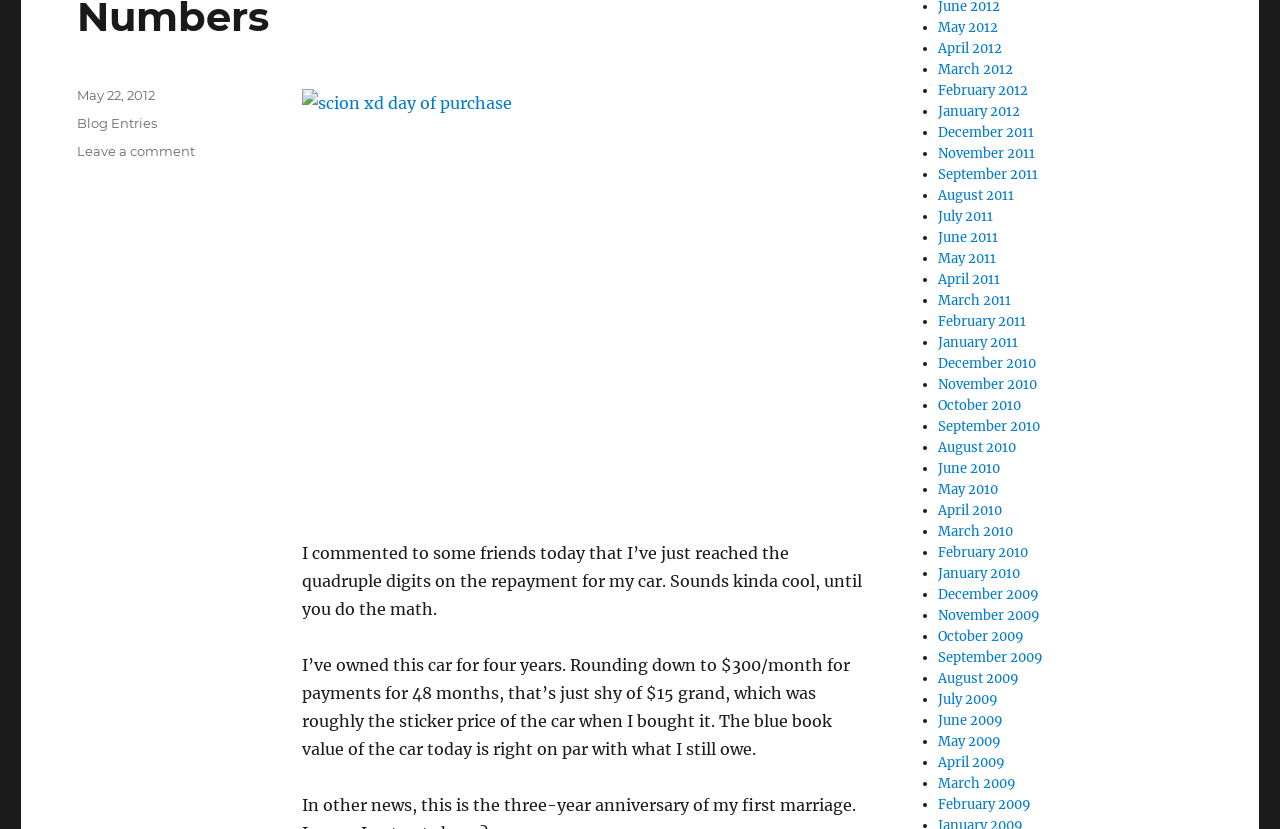When was this blog post published?
Based on the screenshot, provide your answer in one word or phrase.

May 22, 2012